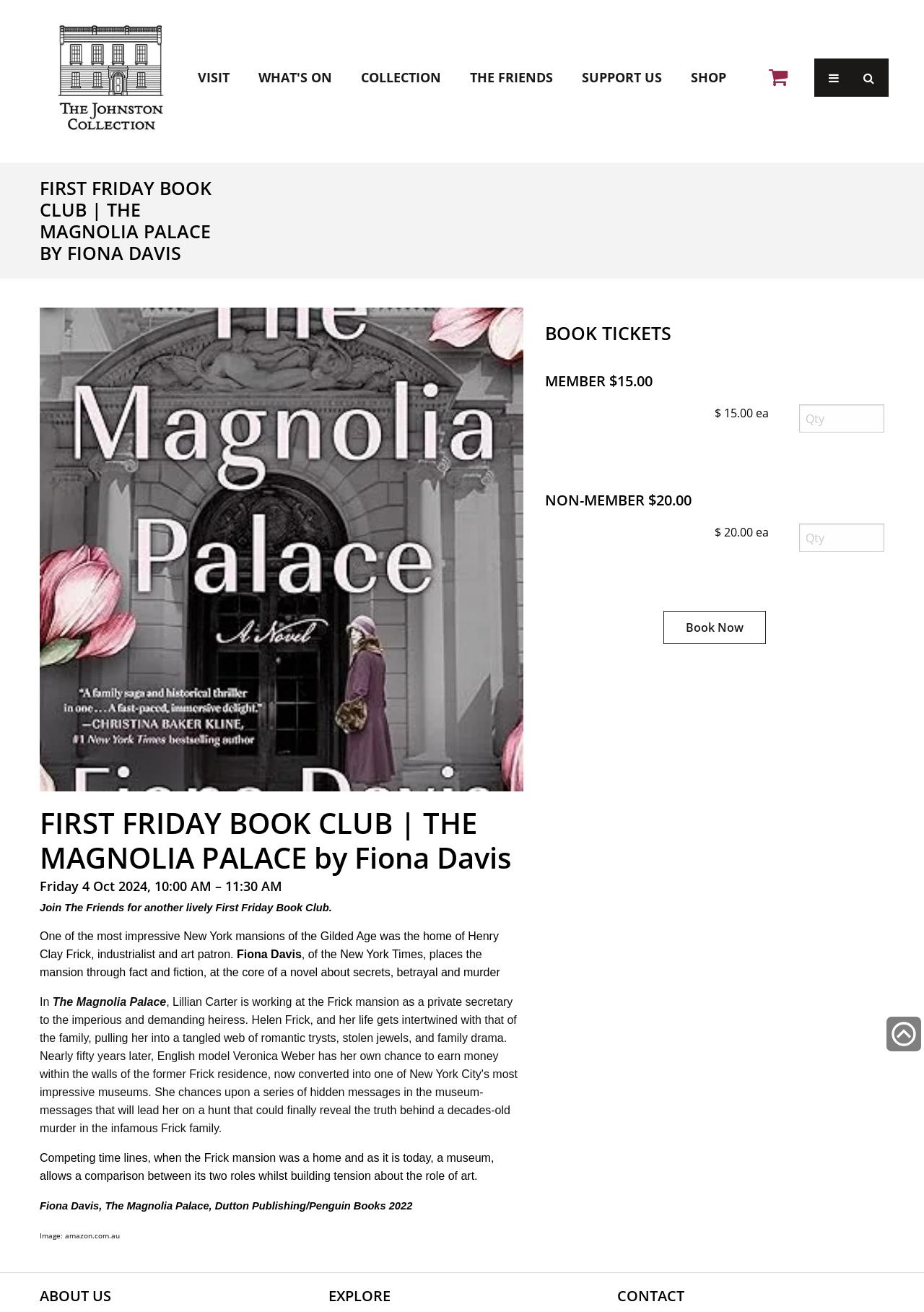What is the name of the book being discussed?
Please ensure your answer is as detailed and informative as possible.

I found the answer by looking at the heading 'FIRST FRIDAY BOOK CLUB | THE MAGNOLIA PALACE BY FIONA DAVIS' and the StaticText 'The Magnolia Palace' which suggests that the book being discussed is 'The Magnolia Palace' by Fiona Davis.